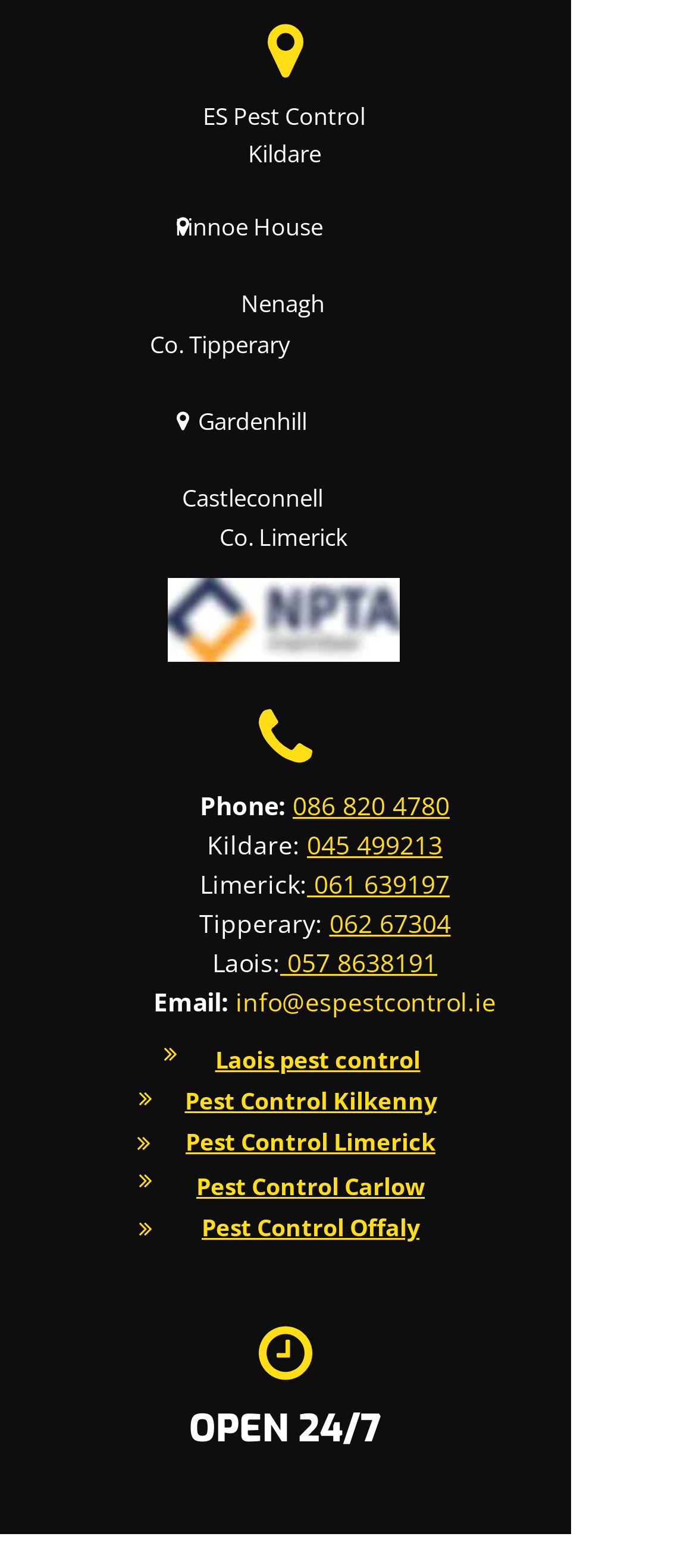What is the phone number for Limerick?
Analyze the screenshot and provide a detailed answer to the question.

The phone number for Limerick is '061 639197' which is mentioned as a link element under the 'Limerick:' label.